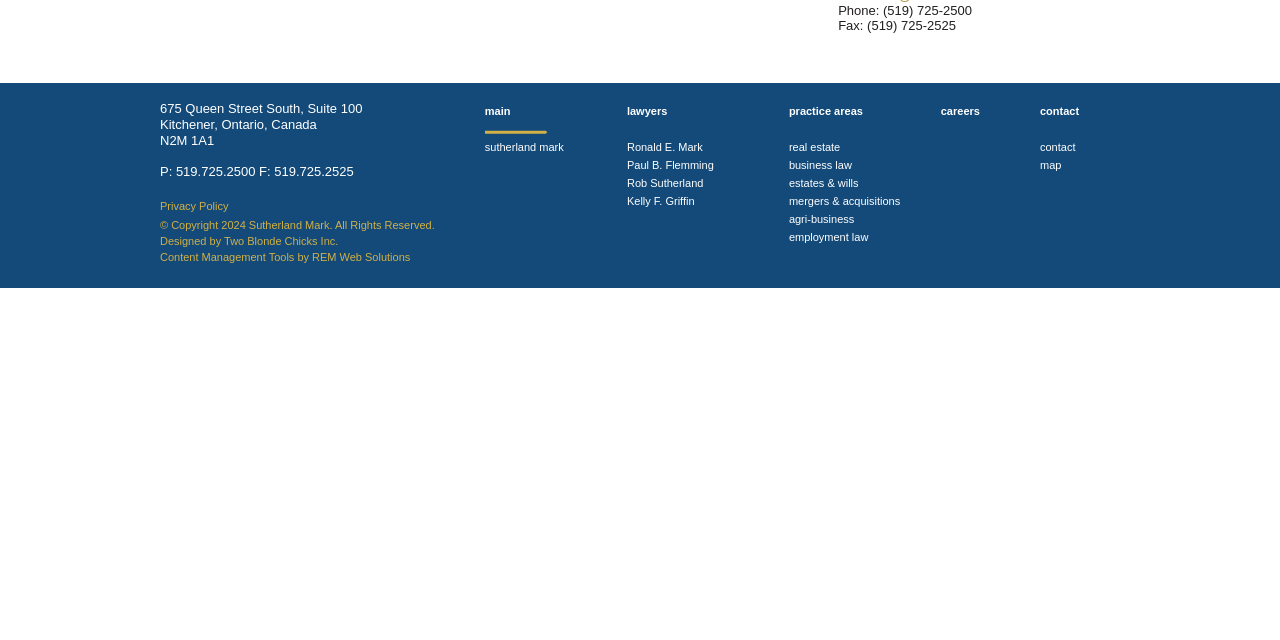Determine the bounding box for the UI element as described: "practice areas". The coordinates should be represented as four float numbers between 0 and 1, formatted as [left, top, right, bottom].

[0.616, 0.164, 0.705, 0.238]